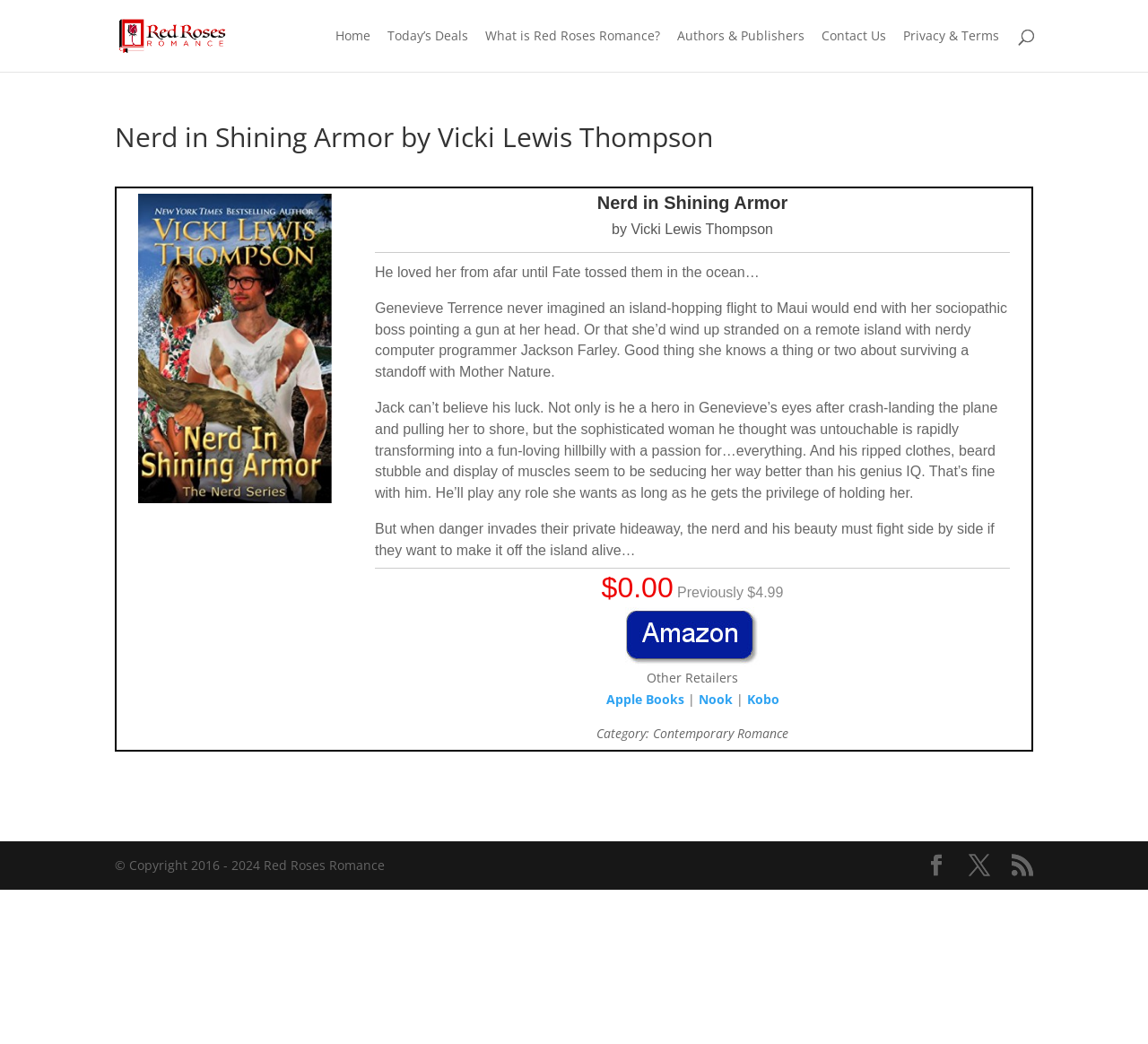Please indicate the bounding box coordinates for the clickable area to complete the following task: "Contact 'Red Roses Romance'". The coordinates should be specified as four float numbers between 0 and 1, i.e., [left, top, right, bottom].

[0.716, 0.028, 0.772, 0.069]